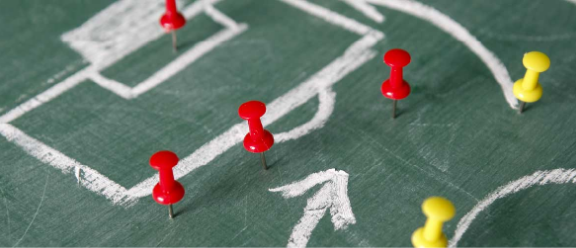What is the purpose of the push pins?
Based on the image, provide a one-word or brief-phrase response.

To mark strategic planning elements